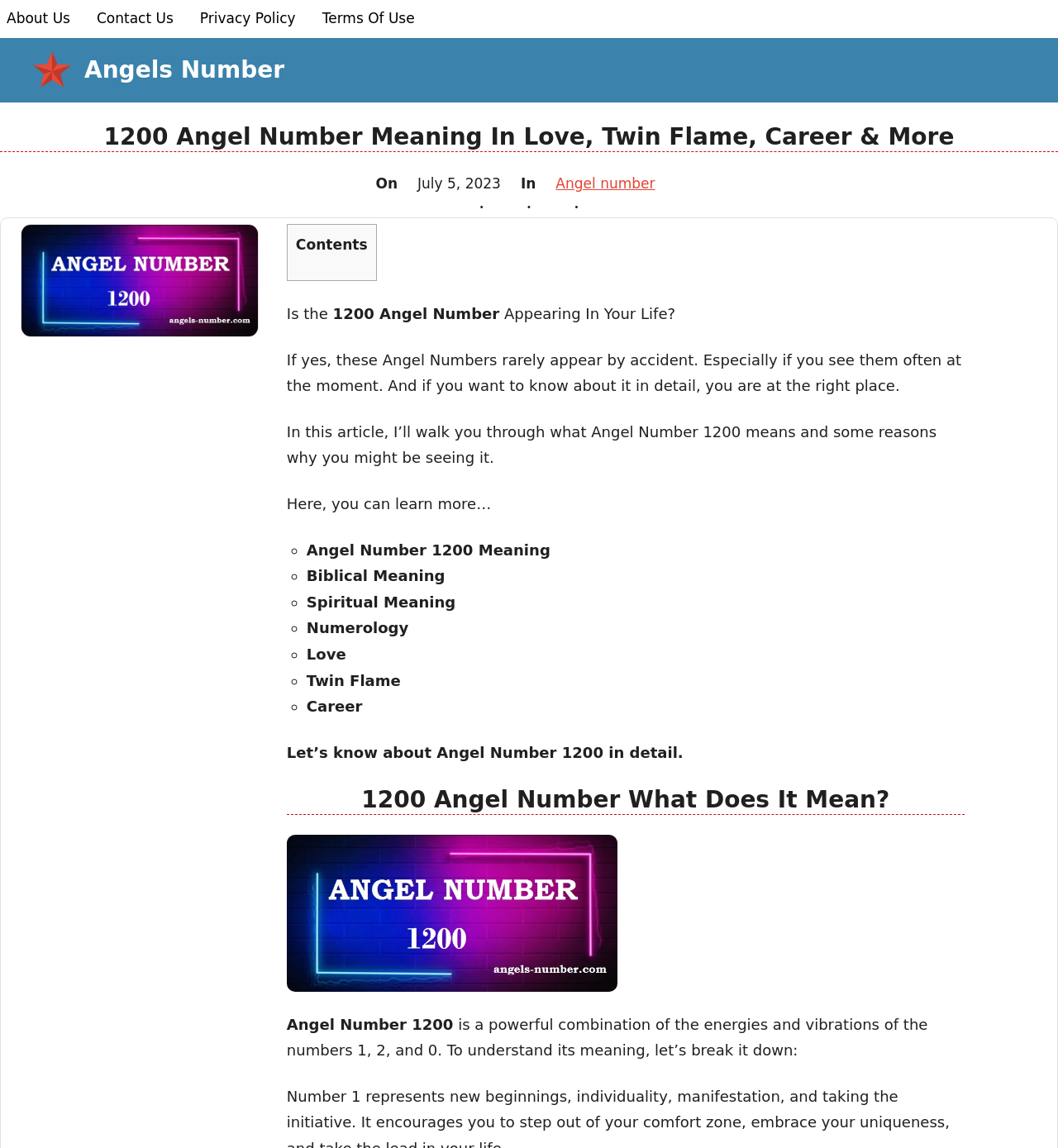Provide your answer in one word or a succinct phrase for the question: 
How many images are on the webpage?

2